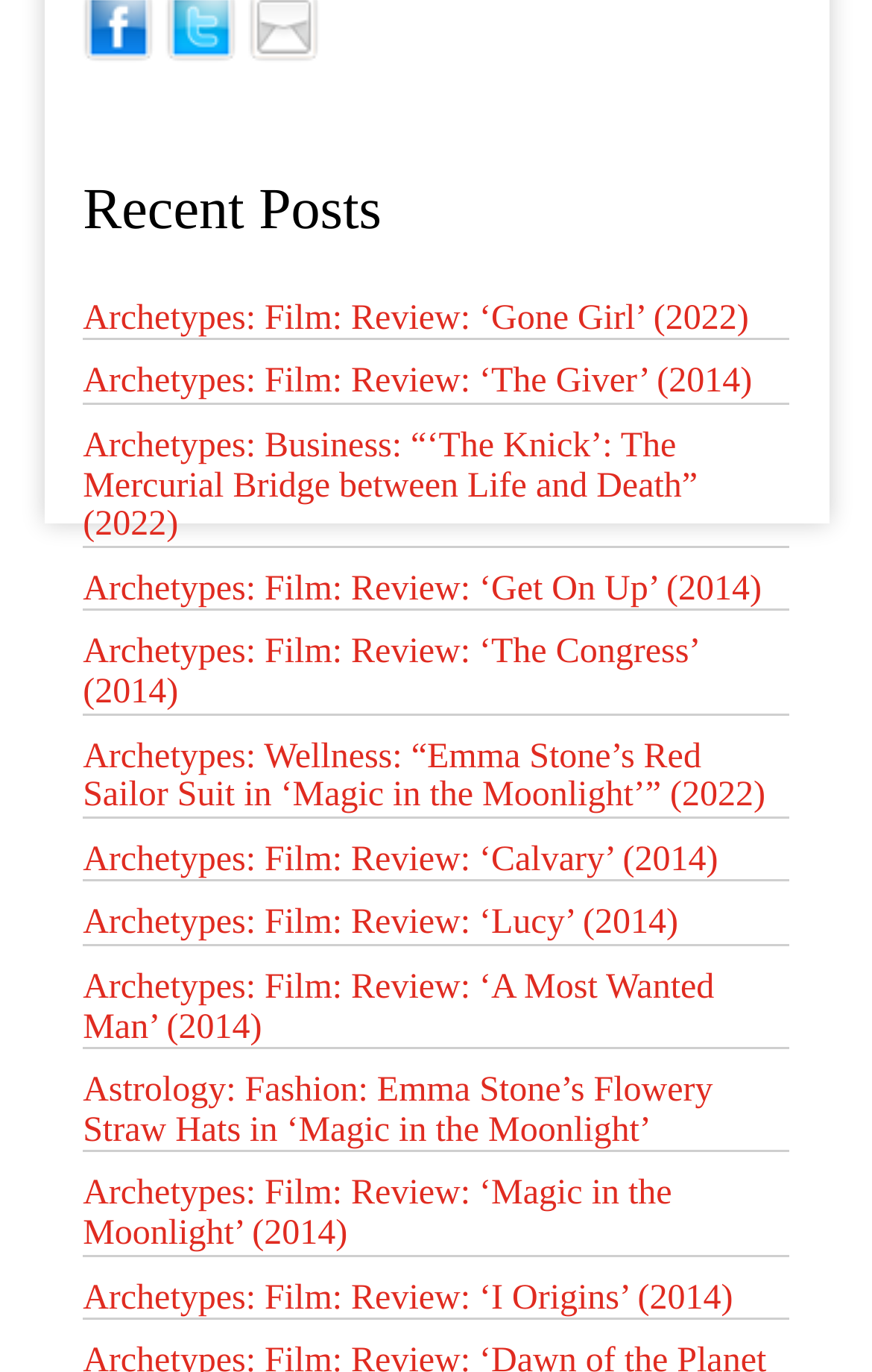Answer the question in a single word or phrase:
How many social media links are there?

3